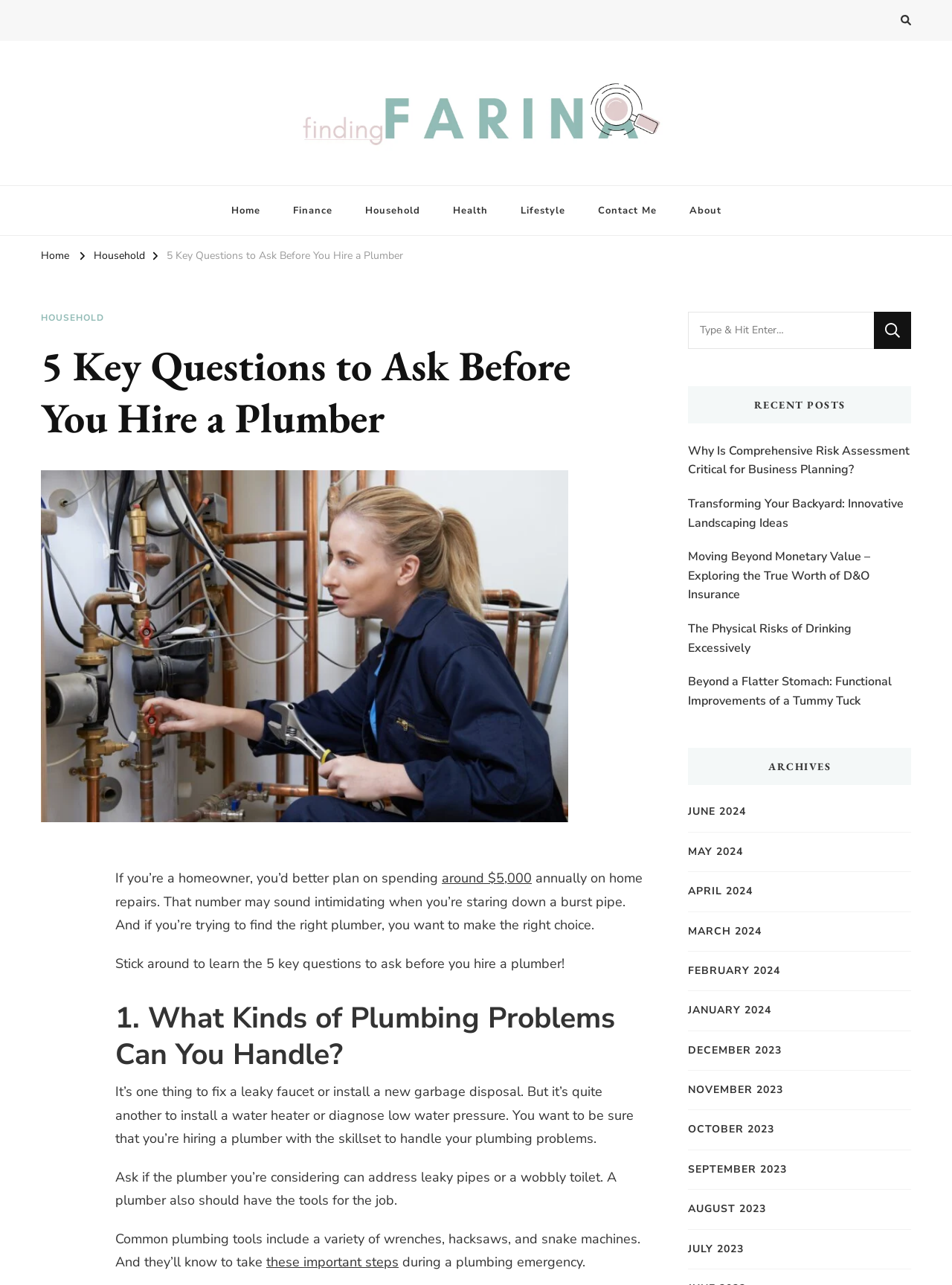What is the first key question to ask before hiring a plumber?
Using the image as a reference, give an elaborate response to the question.

The answer can be found in the section that lists the 5 key questions to ask before hiring a plumber, where the first question is 'What kinds of plumbing problems can you handle?'.